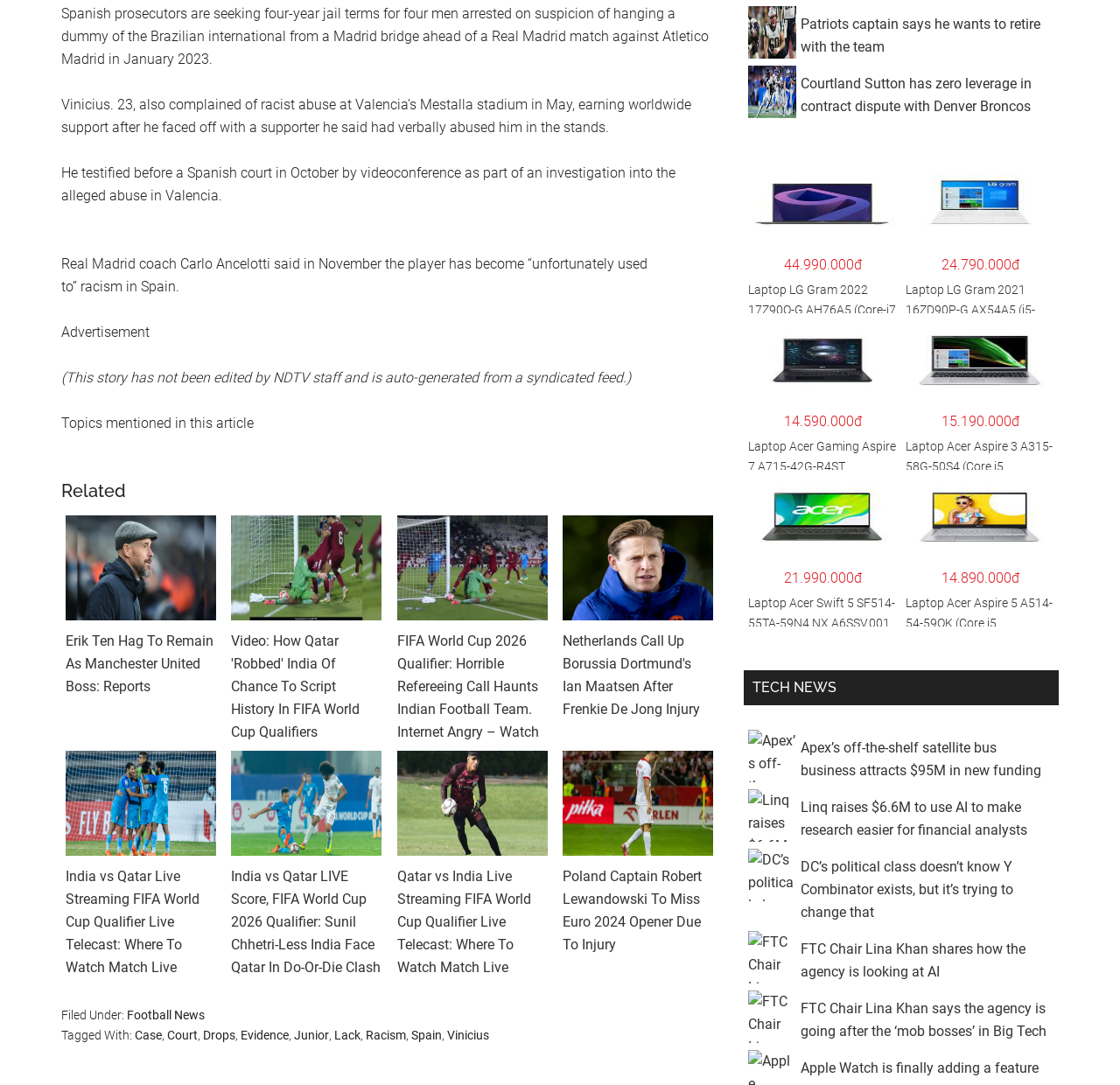Provide a brief response to the question below using a single word or phrase: 
What is the name of the footballer mentioned in the article?

Vinicius